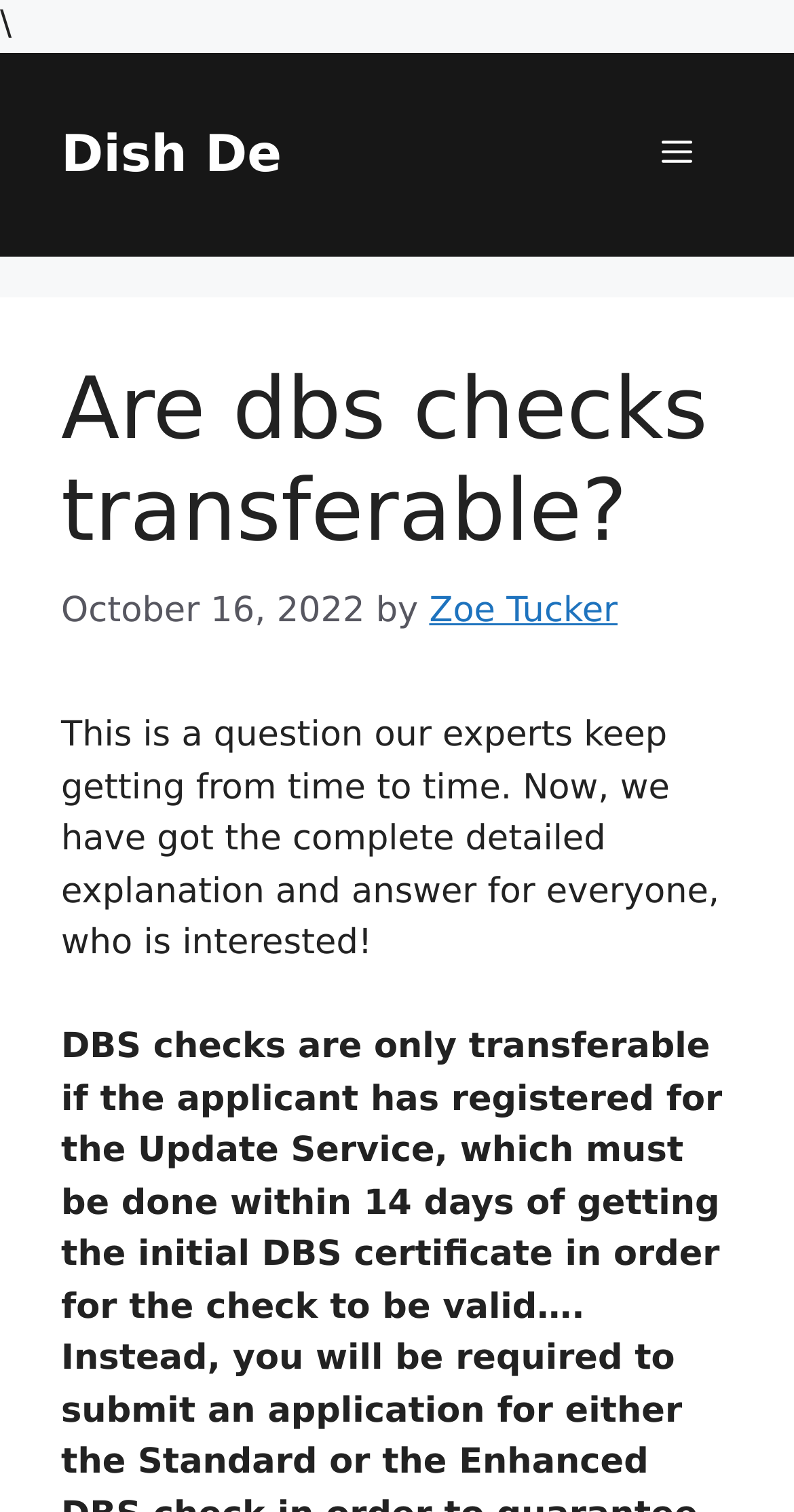What is the date of the article?
Provide a well-explained and detailed answer to the question.

I found the date of the article by looking at the time element in the content section, which is 'October 16, 2022'.